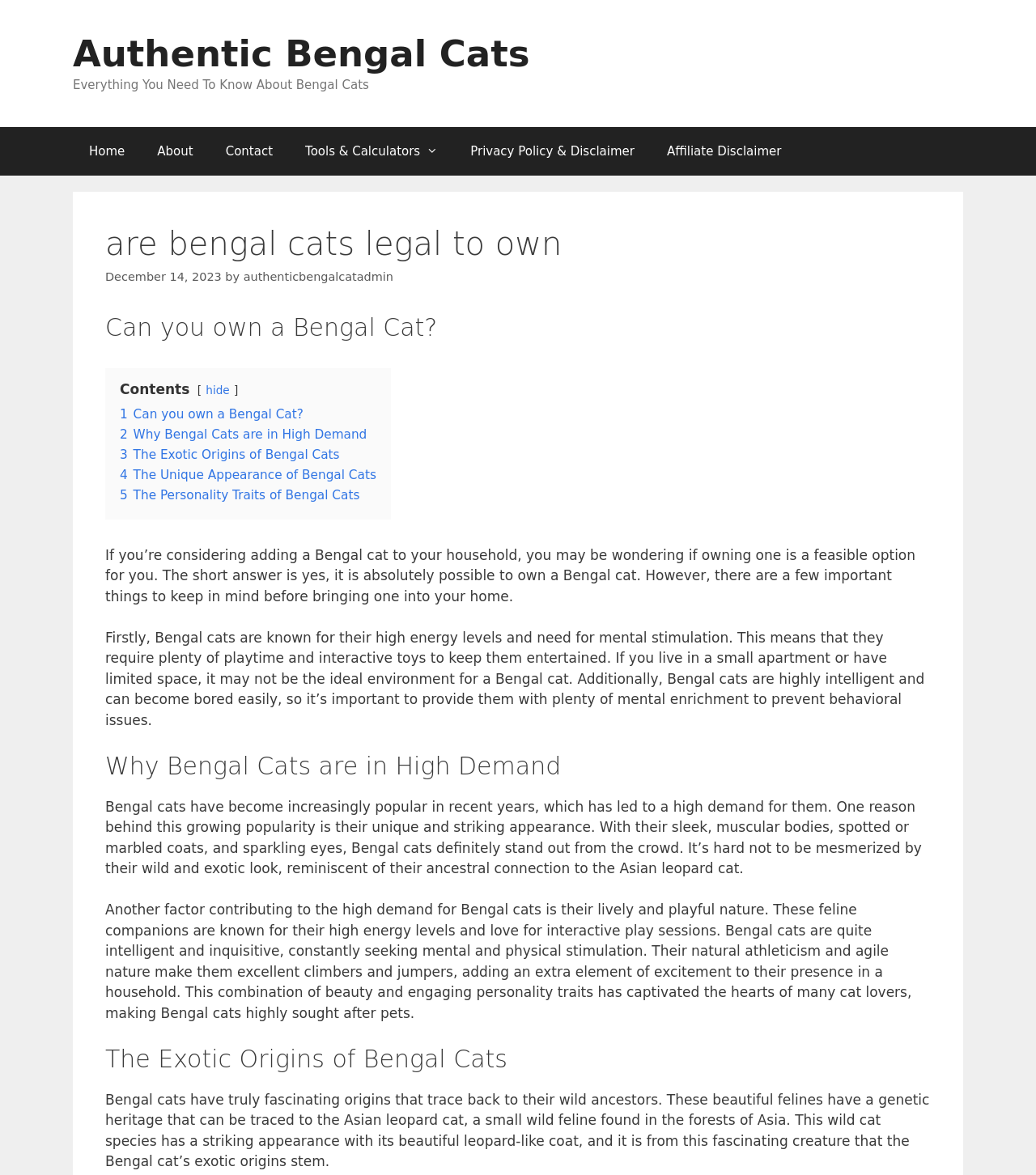Find the bounding box coordinates of the element's region that should be clicked in order to follow the given instruction: "Click the 'Can you own a Bengal Cat?' link". The coordinates should consist of four float numbers between 0 and 1, i.e., [left, top, right, bottom].

[0.116, 0.346, 0.293, 0.359]